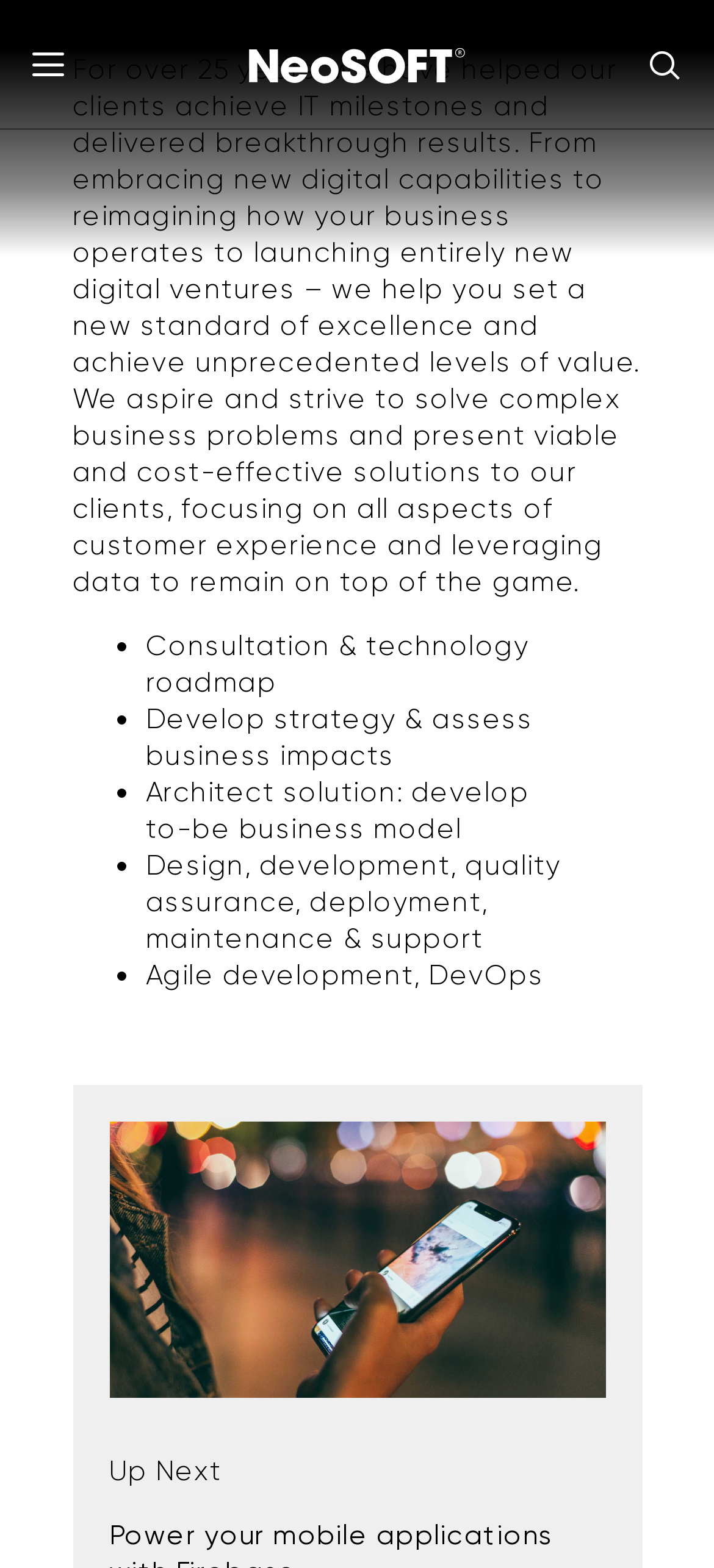What does the company help clients achieve? Based on the image, give a response in one word or a short phrase.

IT milestones